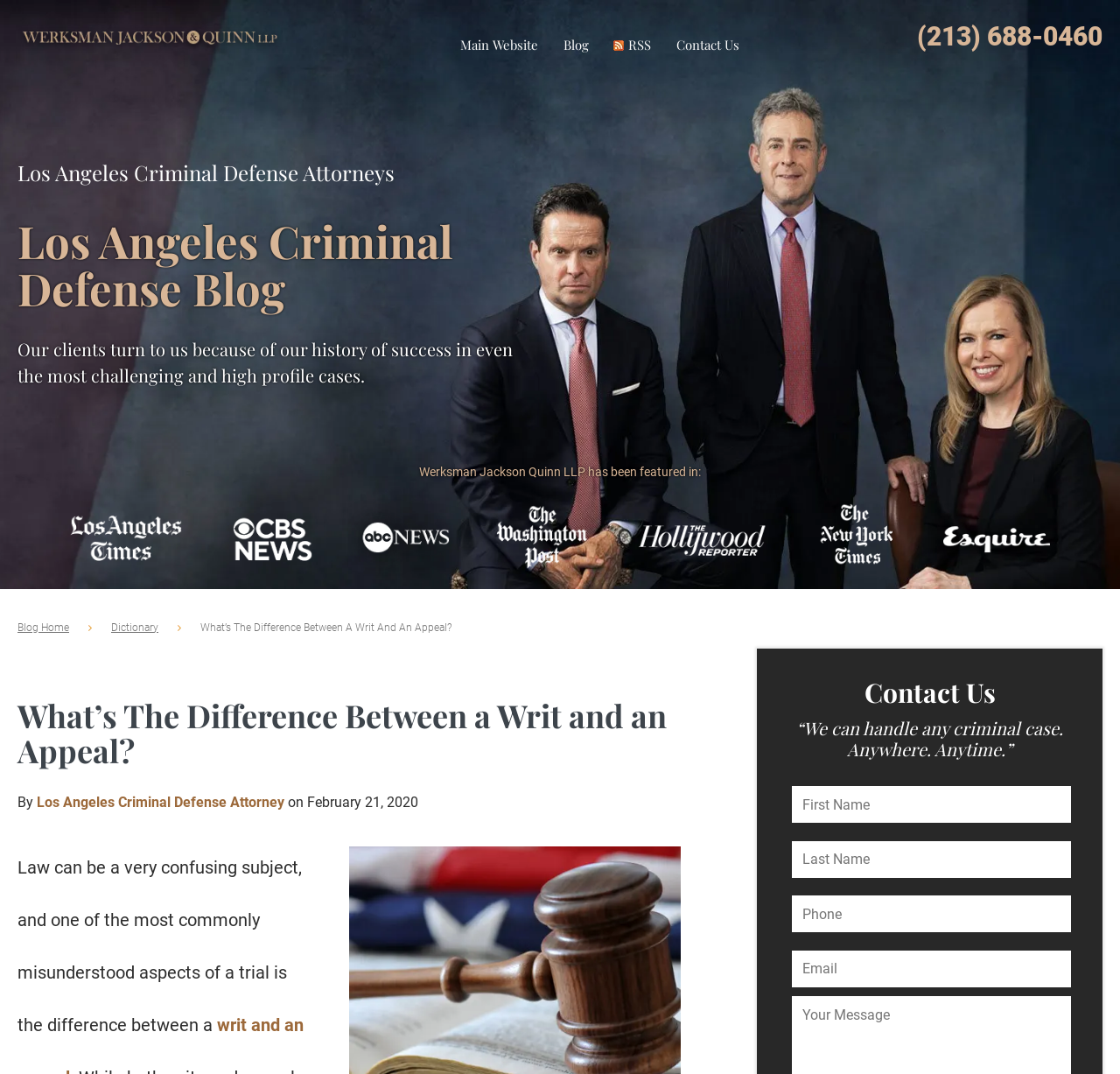Identify the bounding box coordinates for the UI element that matches this description: "aria-label="Email" name="email_sb" placeholder="Email"".

[0.707, 0.885, 0.956, 0.919]